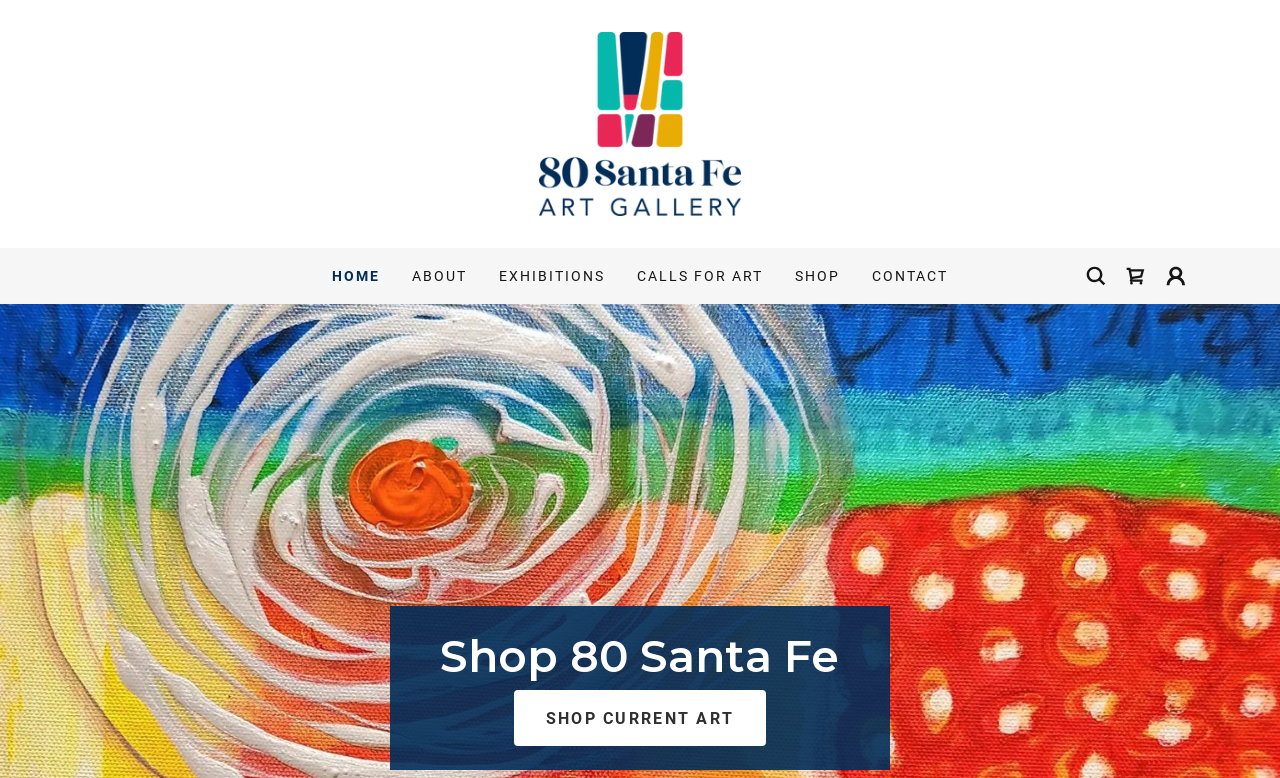What is the name of the art gallery?
Answer the question with just one word or phrase using the image.

80 Santa Fe Art Gallery